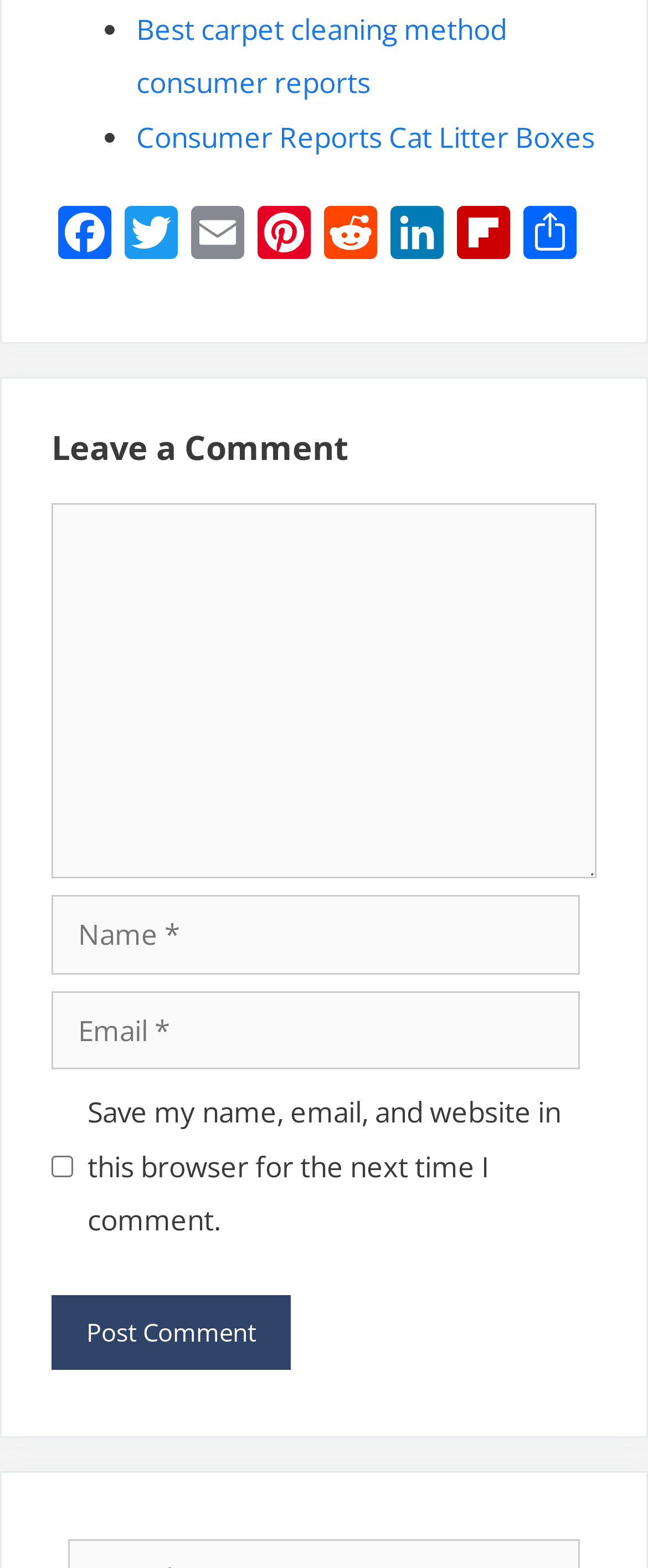Locate the bounding box coordinates of the region to be clicked to comply with the following instruction: "Click on the Best carpet cleaning method consumer reports link". The coordinates must be four float numbers between 0 and 1, in the form [left, top, right, bottom].

[0.21, 0.006, 0.782, 0.065]